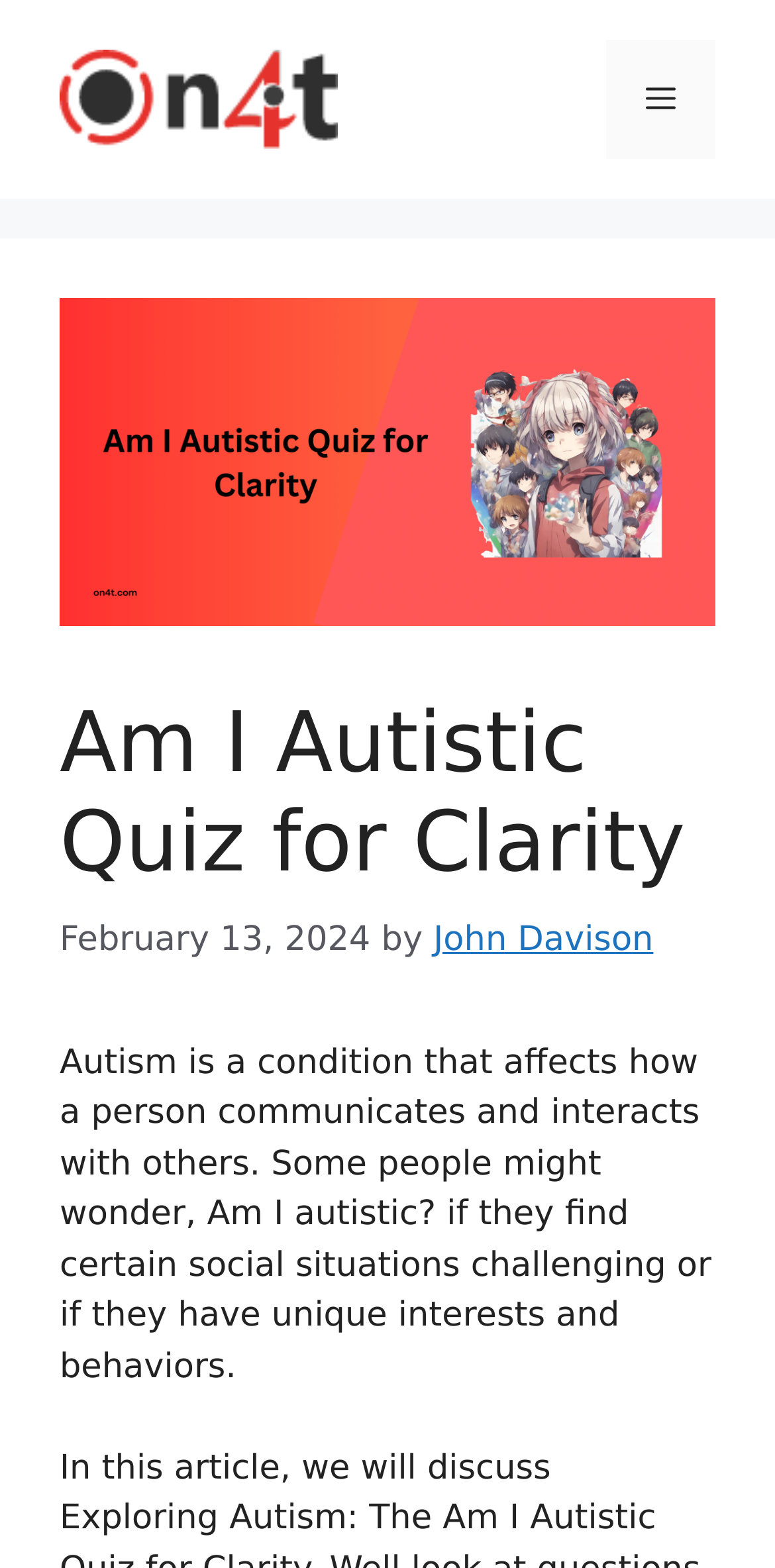Detail the various sections and features of the webpage.

The webpage is about a comprehensive guide to help individuals determine if they are autistic, offering straightforward insights and expert advice. 

At the top of the page, there is a banner that spans the entire width, containing a link to the site "On4t" with an accompanying image. To the right of the banner, there is a mobile toggle navigation button labeled "Menu". 

Below the banner, there is a header section that occupies most of the page's width. It contains a heading that reads "Am I Autistic Quiz for Clarity", followed by a timestamp indicating the publication date, "February 13, 2024", and the author's name, "John Davison", which is a clickable link. 

Underneath the header section, there is a paragraph of text that provides a brief introduction to autism, explaining that it is a condition that affects how a person communicates and interacts with others, and that some people might wonder if they are autistic if they find certain social situations challenging or if they have unique interests and behaviors.